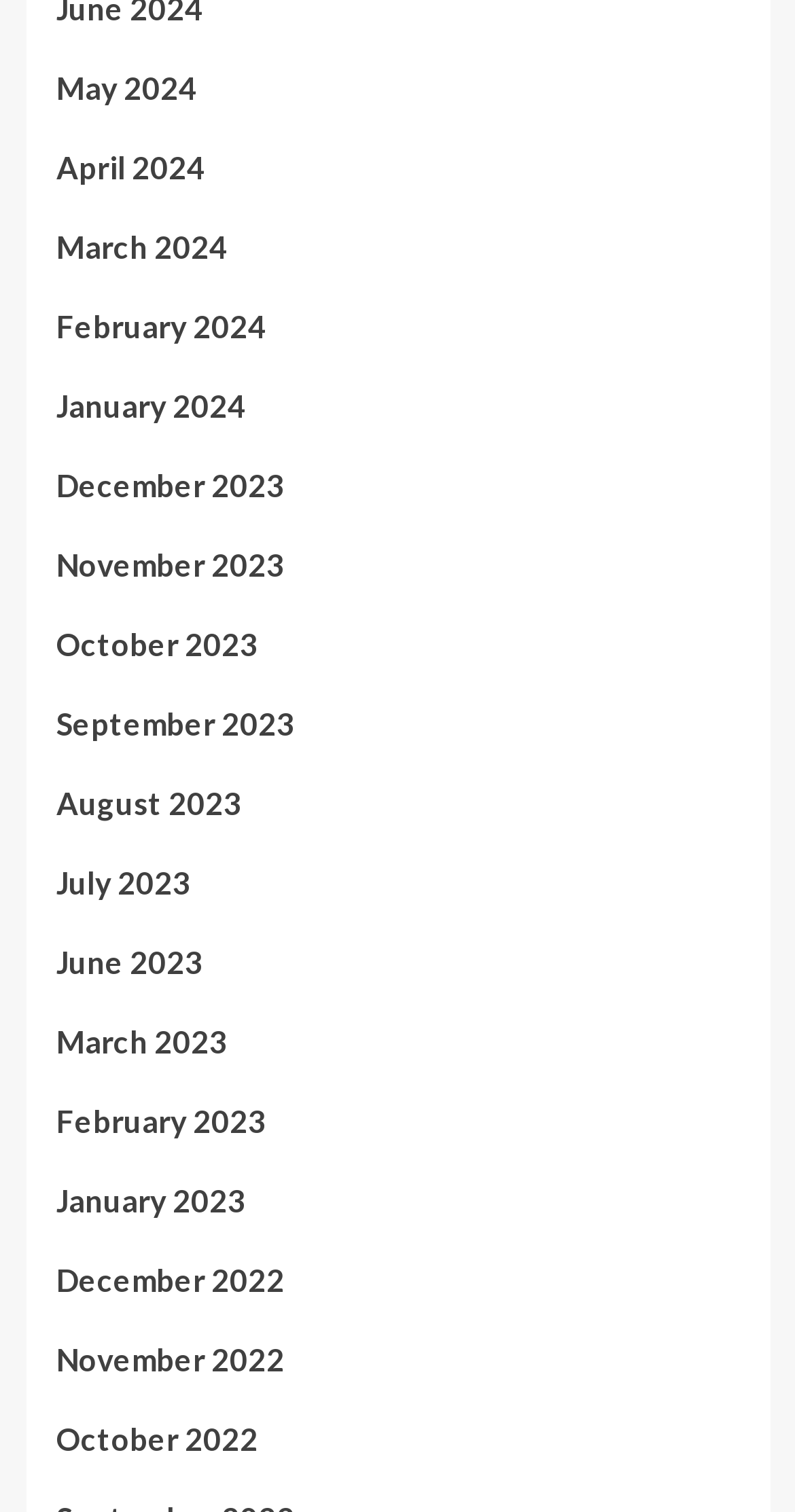Can you specify the bounding box coordinates of the area that needs to be clicked to fulfill the following instruction: "Check December 2022"?

[0.071, 0.83, 0.929, 0.882]